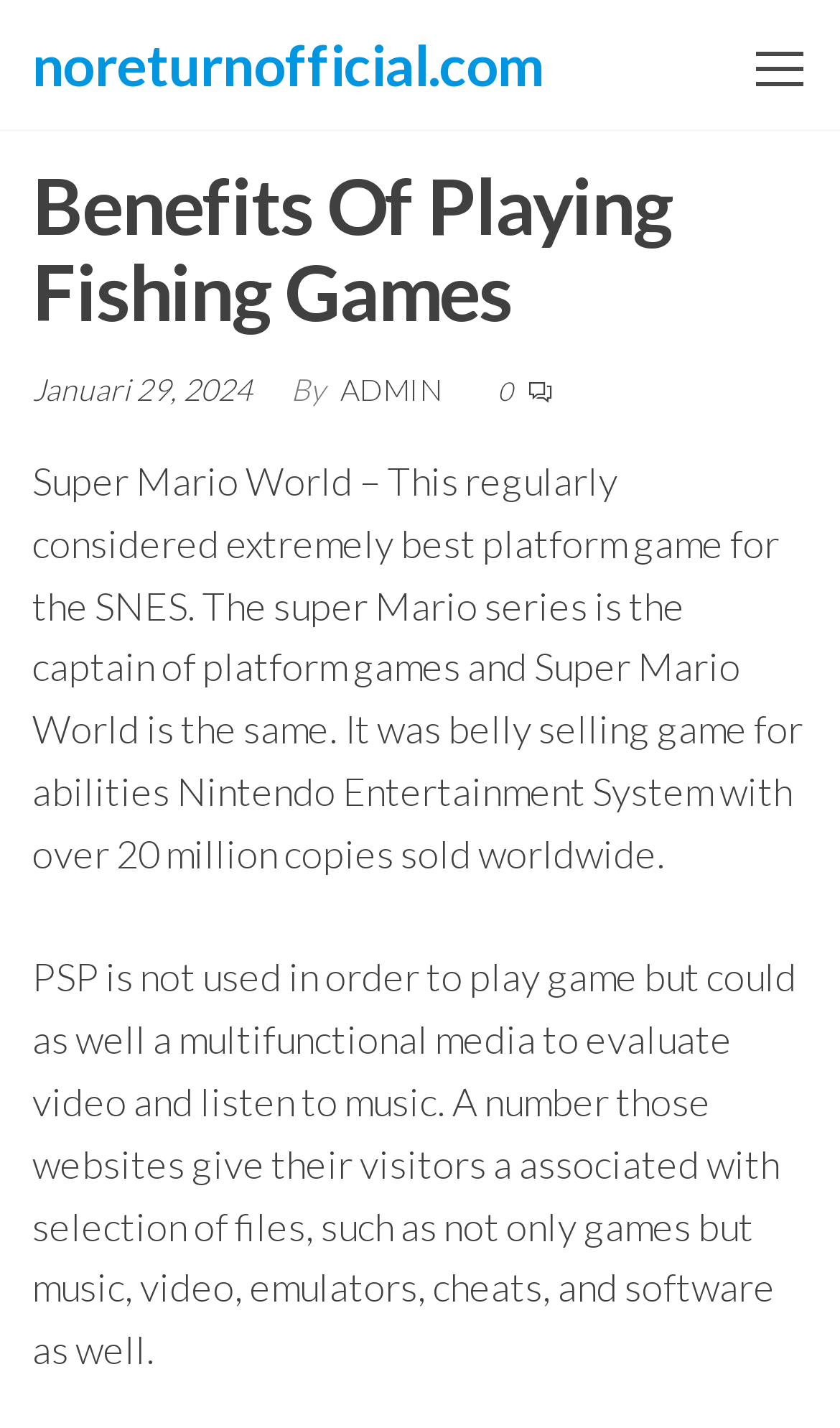What is the topic of the article? Please answer the question using a single word or phrase based on the image.

Super Mario World